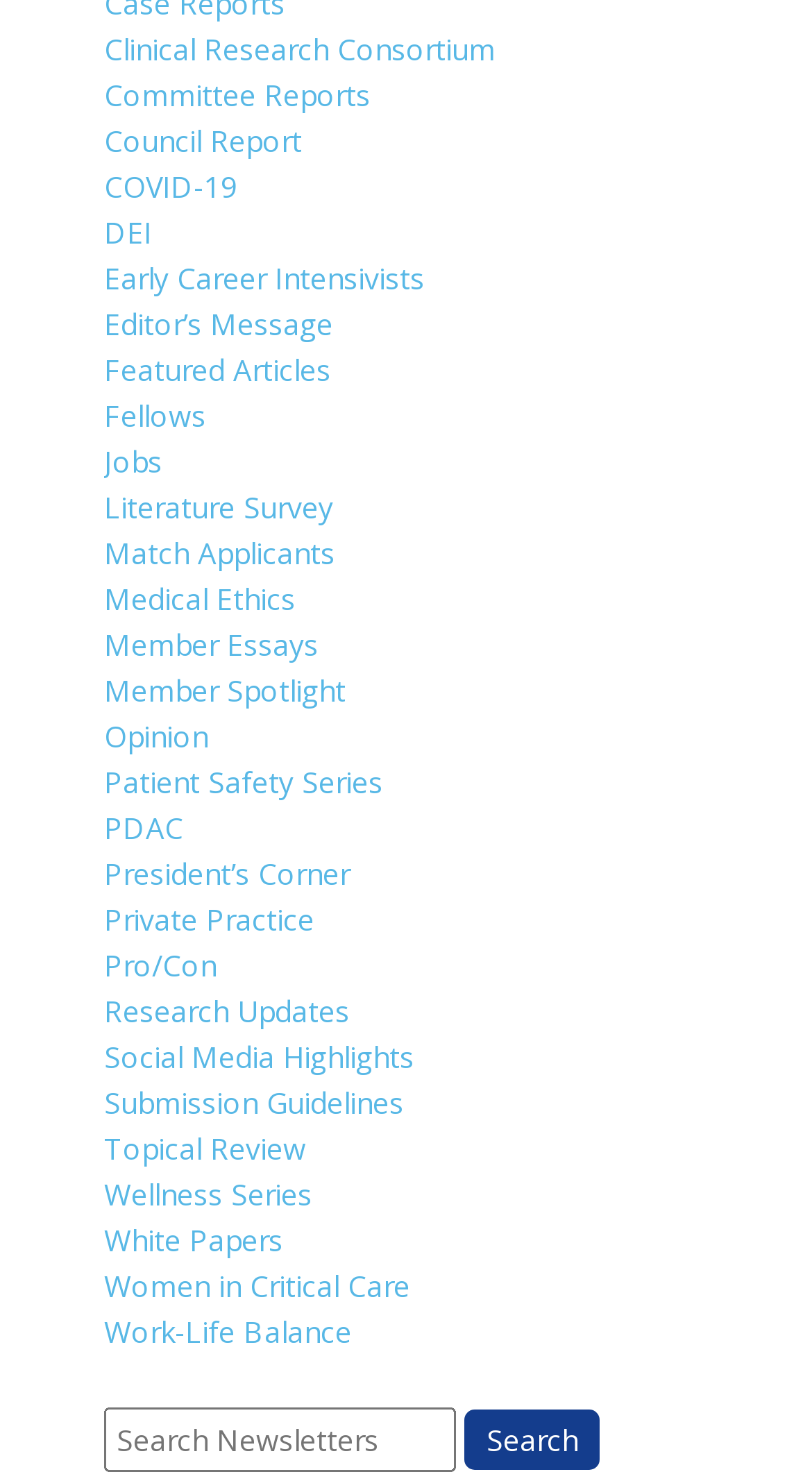Please indicate the bounding box coordinates of the element's region to be clicked to achieve the instruction: "Explore Clinical Research Consortium". Provide the coordinates as four float numbers between 0 and 1, i.e., [left, top, right, bottom].

[0.128, 0.02, 0.61, 0.046]